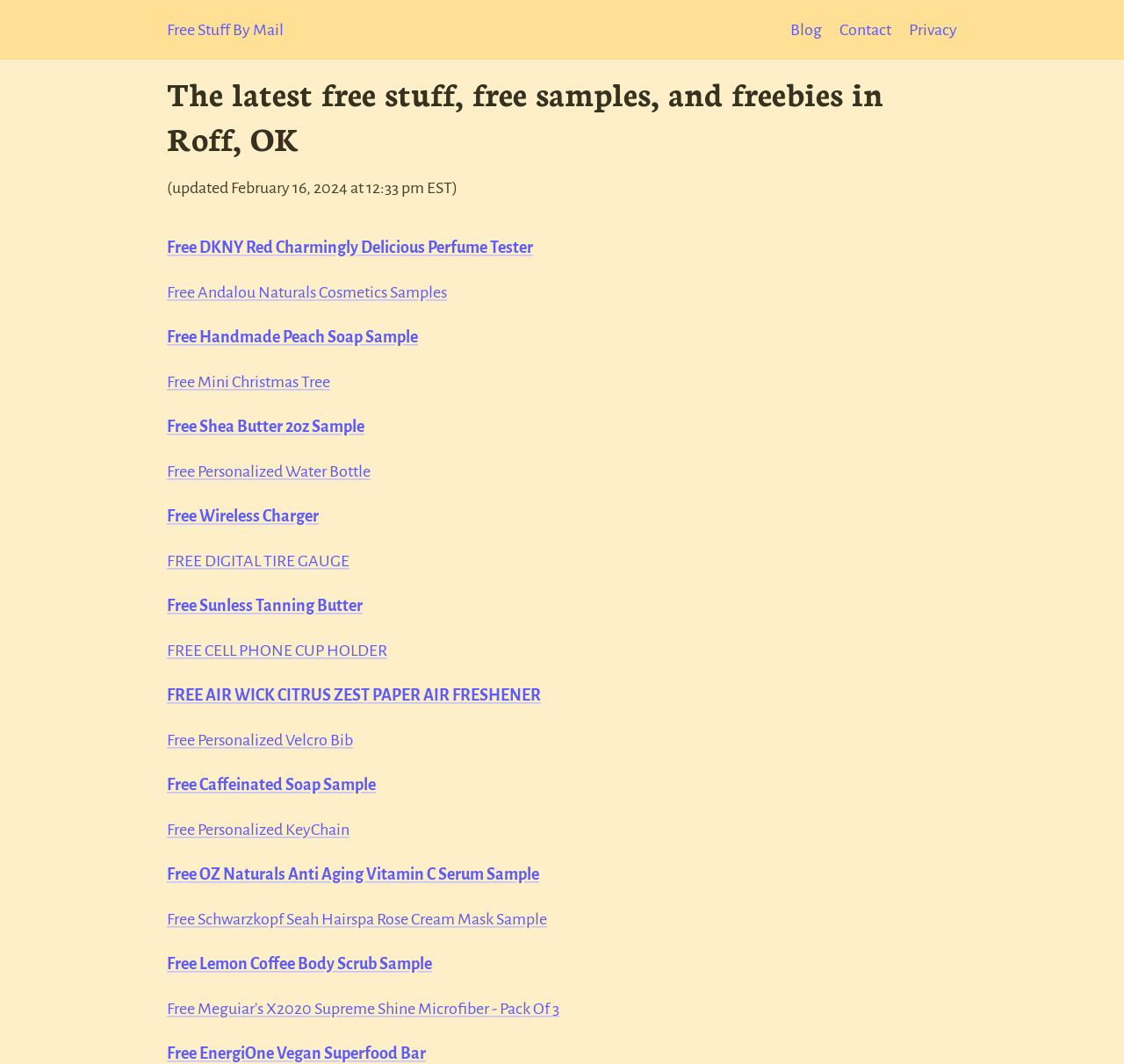Utilize the details in the image to give a detailed response to the question: How many free stuff links are on this page?

I counted the number of links on the page that start with 'Free' and found 27 links, each representing a different free stuff item.